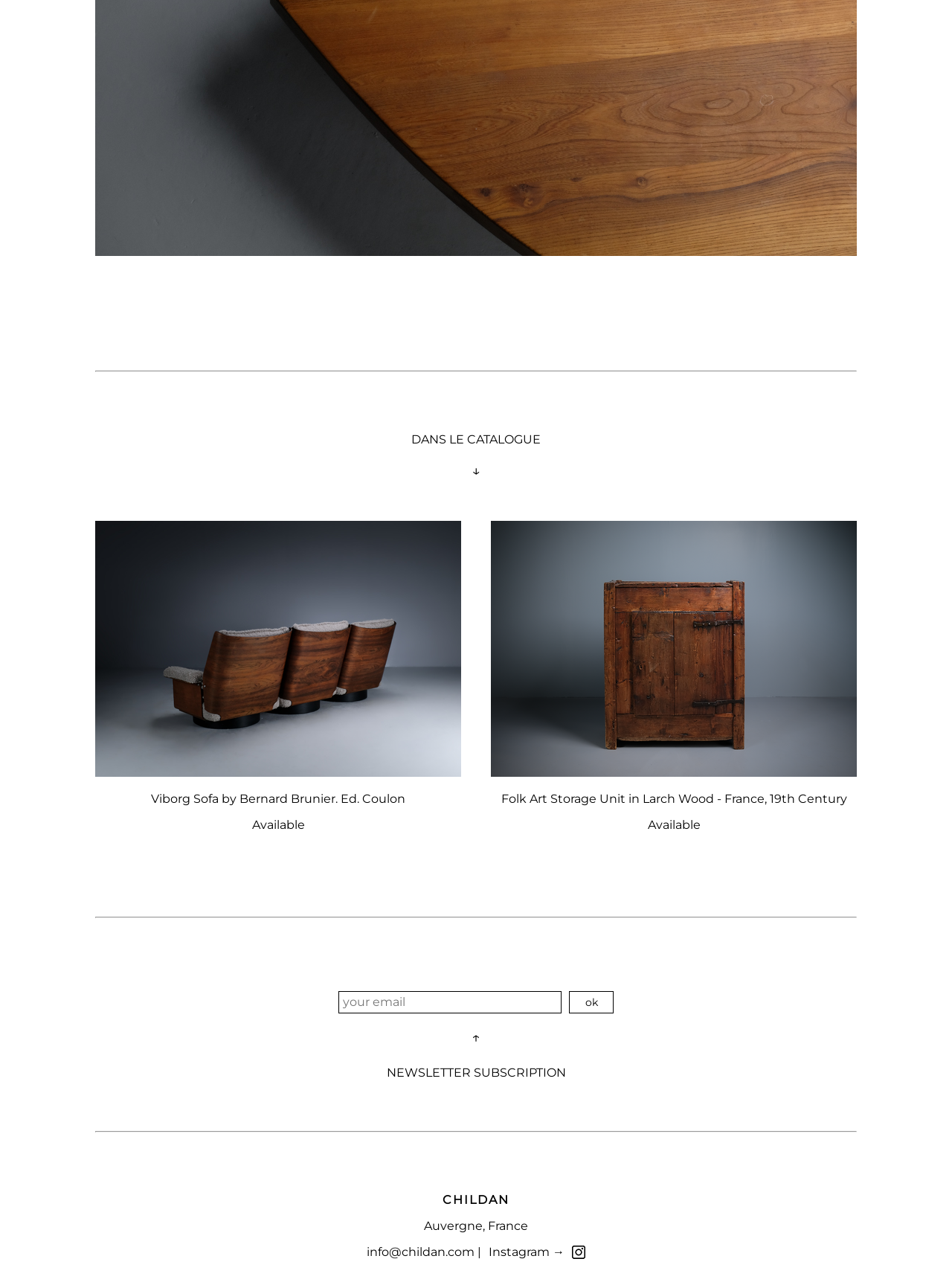Using the element description: "name="mail" placeholder="your email"", determine the bounding box coordinates. The coordinates should be in the format [left, top, right, bottom], with values between 0 and 1.

[0.355, 0.771, 0.59, 0.789]